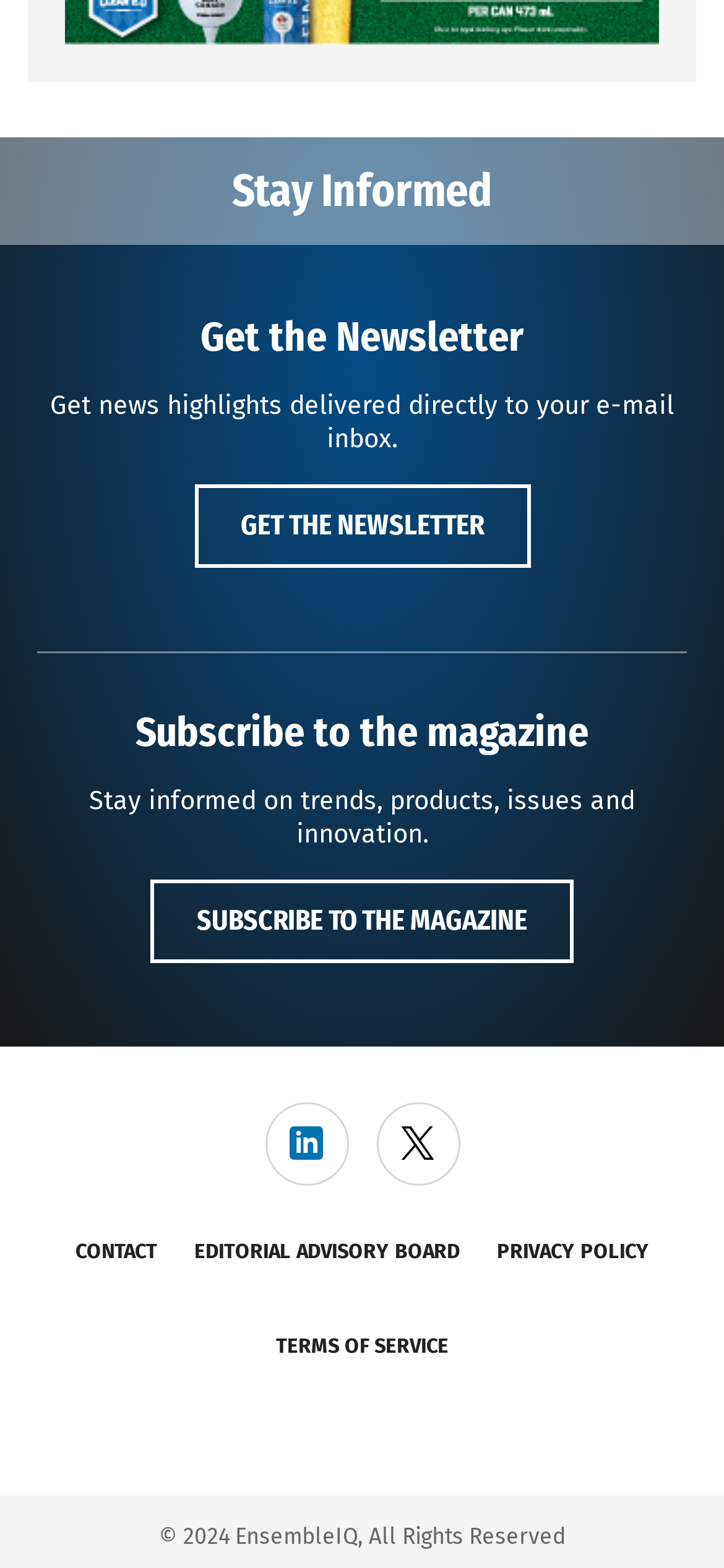Locate the bounding box coordinates of the area that needs to be clicked to fulfill the following instruction: "Subscribe to the magazine". The coordinates should be in the format of four float numbers between 0 and 1, namely [left, top, right, bottom].

[0.208, 0.561, 0.792, 0.614]